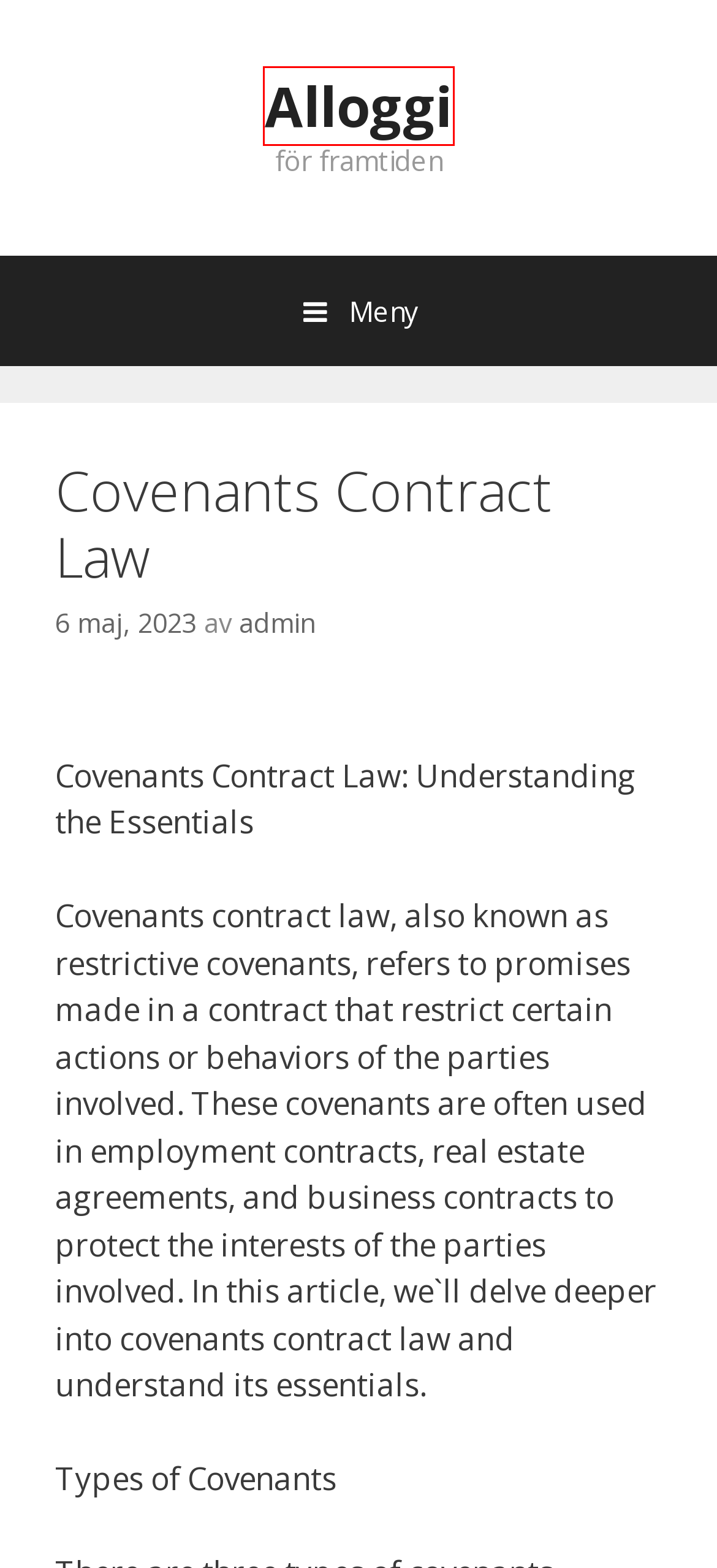Look at the given screenshot of a webpage with a red rectangle bounding box around a UI element. Pick the description that best matches the new webpage after clicking the element highlighted. The descriptions are:
A. Formal Sealed Agreement or Contract – Alloggi
B. Fifa 19 Expiring Contracts 2019 – Alloggi
C. Alloggi – för framtiden
D. juli 2023 – Alloggi
E. admin – Alloggi
F. Jurisdiction Clause in Agreement in Mumbai – Alloggi
G. juli 2022 – Alloggi
H. augusti 2023 – Alloggi

C